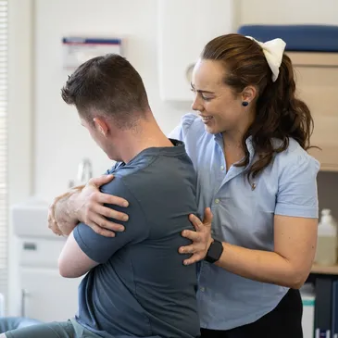What is the client's position?
Please provide an in-depth and detailed response to the question.

The caption describes the client as 'seated and slightly turned away', implying that the client is in a sitting position during the osteopathy session.